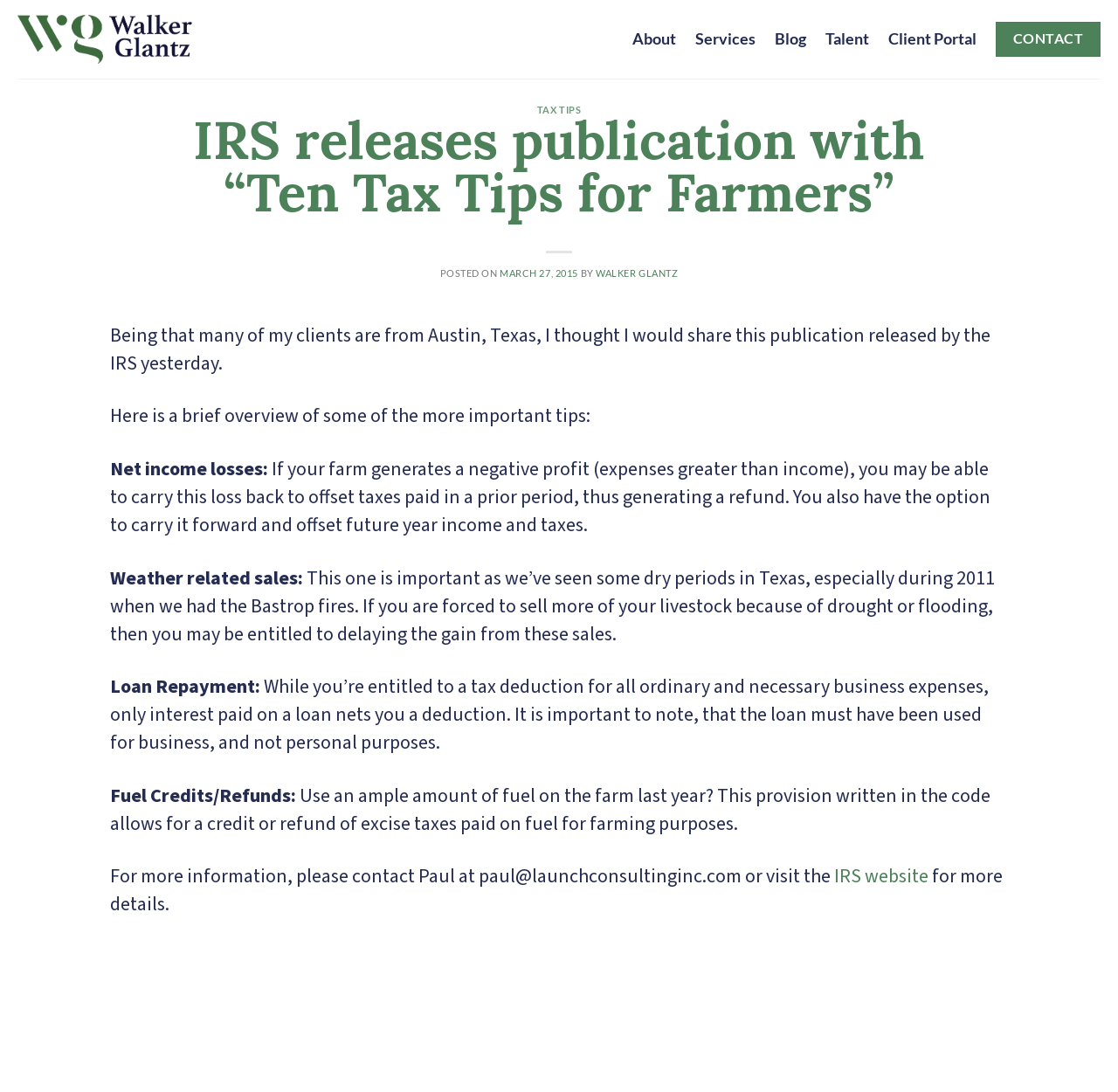What is the purpose of the fuel credits/refunds provision?
Please provide a single word or phrase in response based on the screenshot.

To refund excise taxes paid on fuel